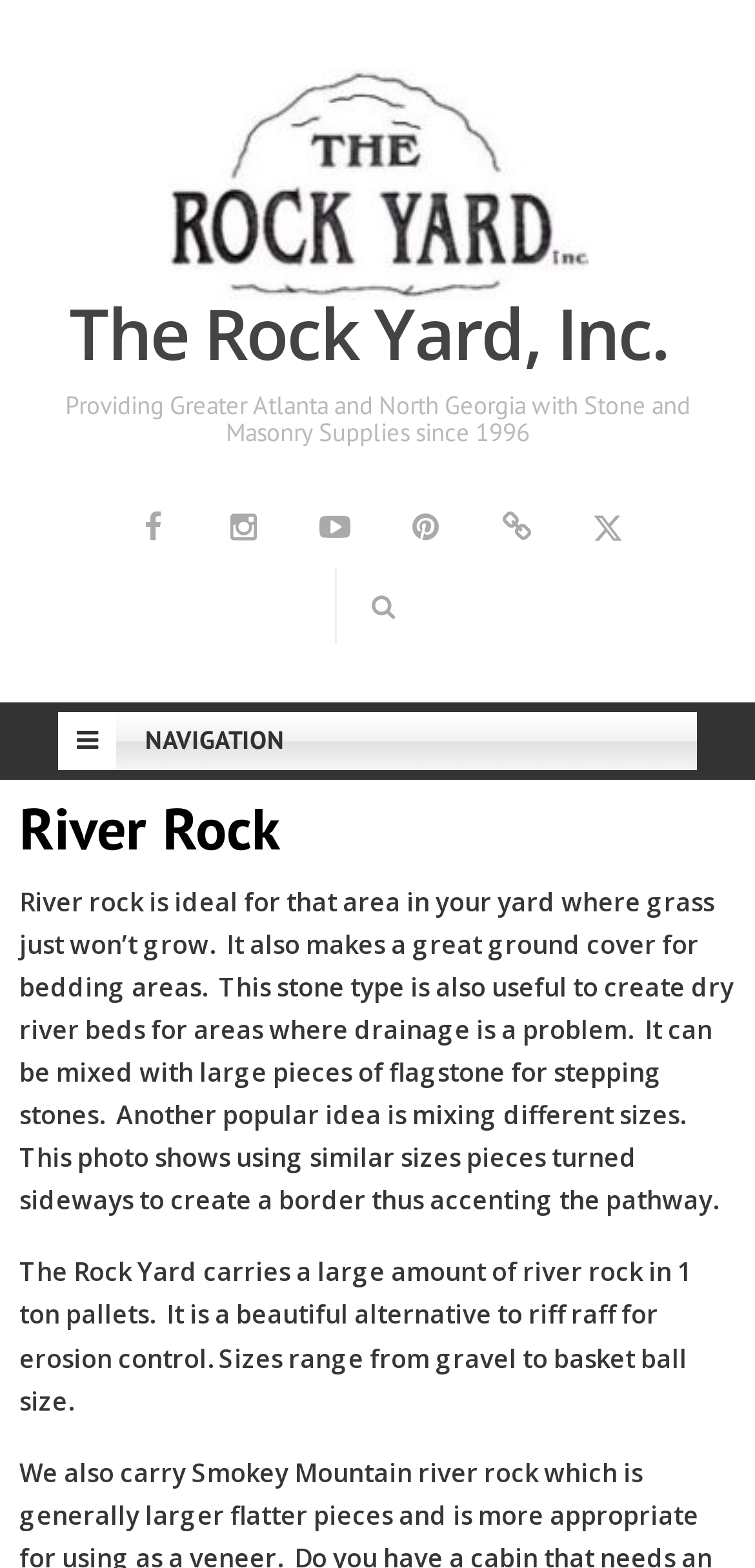What is the company name?
Refer to the image and provide a detailed answer to the question.

The company name can be found in the top-left corner of the webpage, where it is written as 'The Rock Yard, Inc.' in a heading element, and also as a link with the same text.